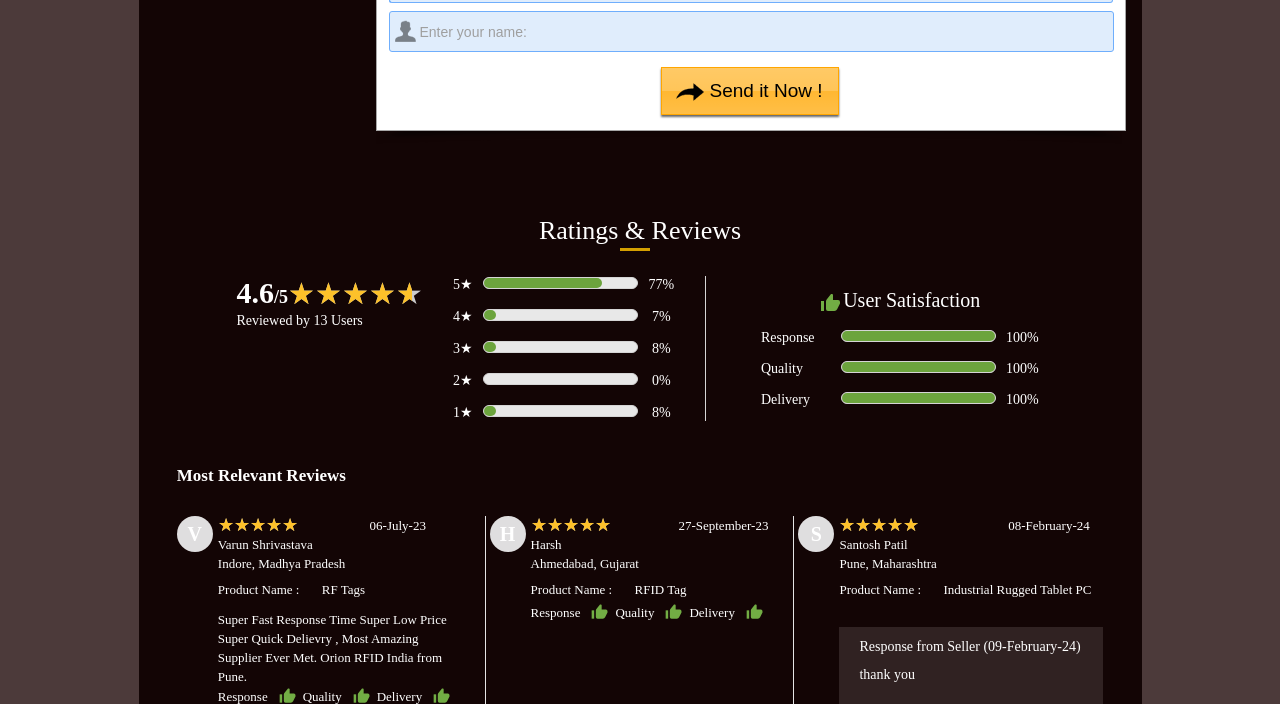Show the bounding box coordinates of the region that should be clicked to follow the instruction: "View ratings and reviews."

[0.121, 0.311, 0.879, 0.354]